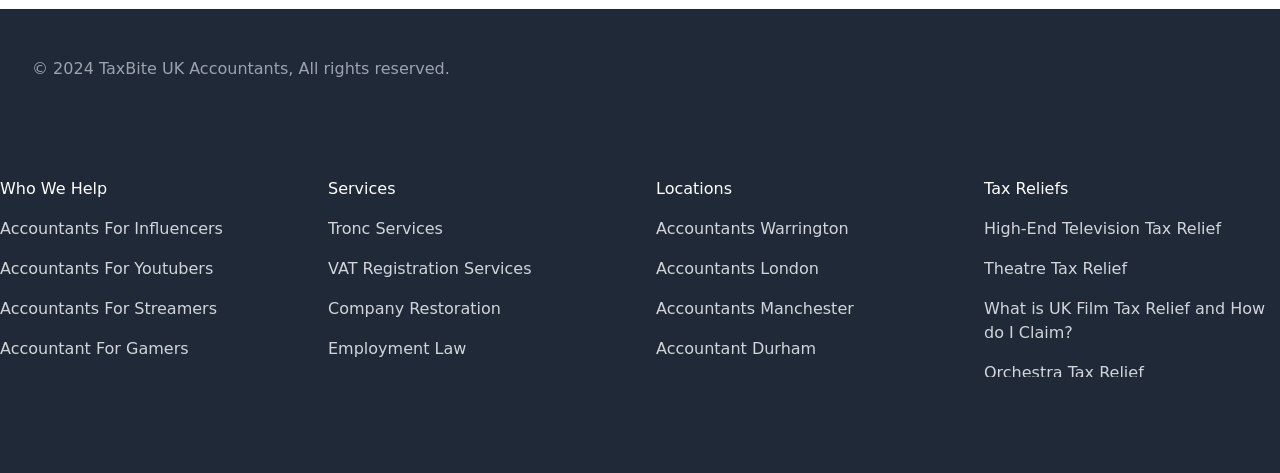Locate the bounding box of the UI element described in the following text: "PRICING".

None